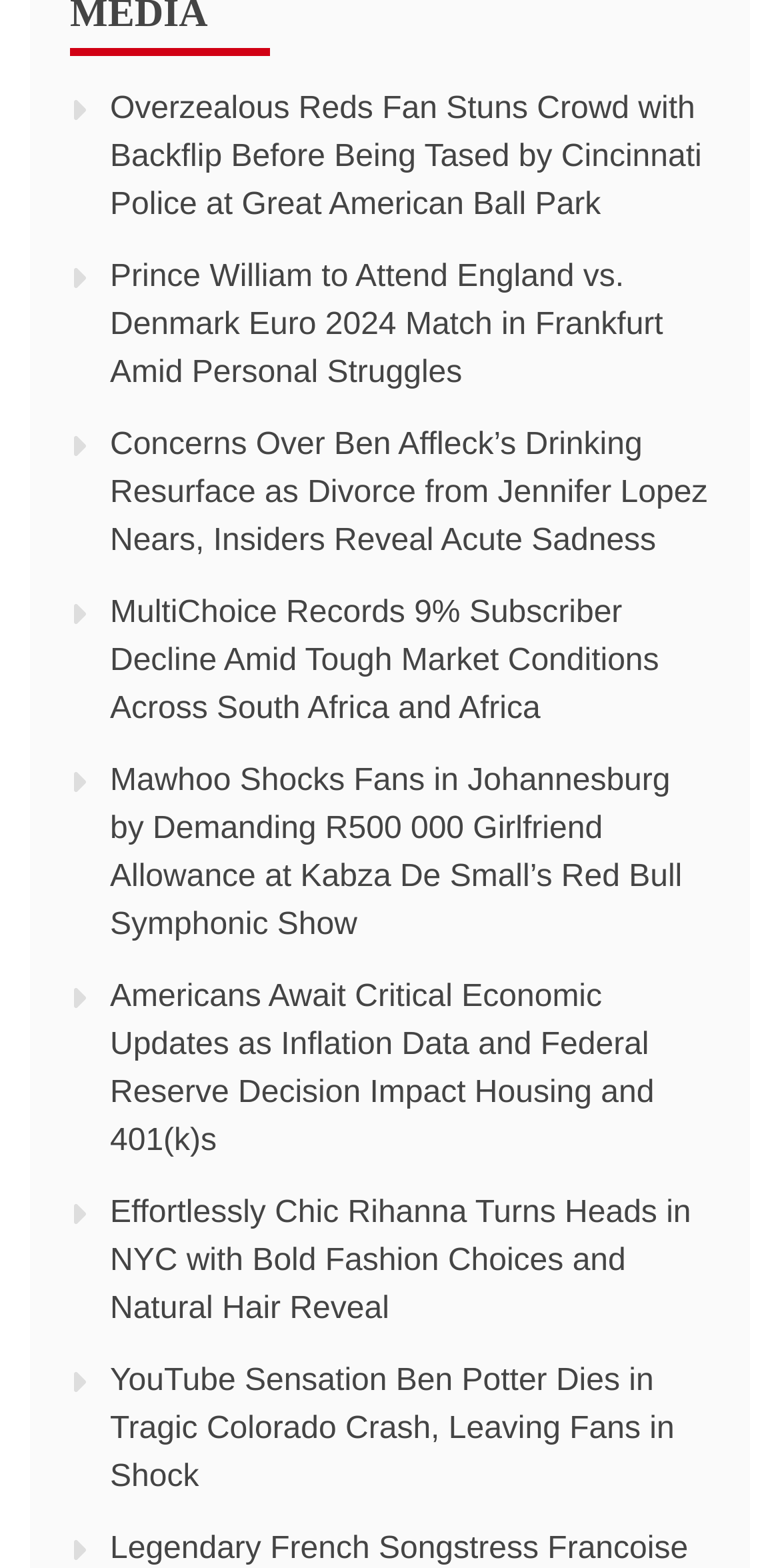Can you specify the bounding box coordinates of the area that needs to be clicked to fulfill the following instruction: "Learn about Ben Affleck’s personal struggles"?

[0.141, 0.273, 0.907, 0.356]